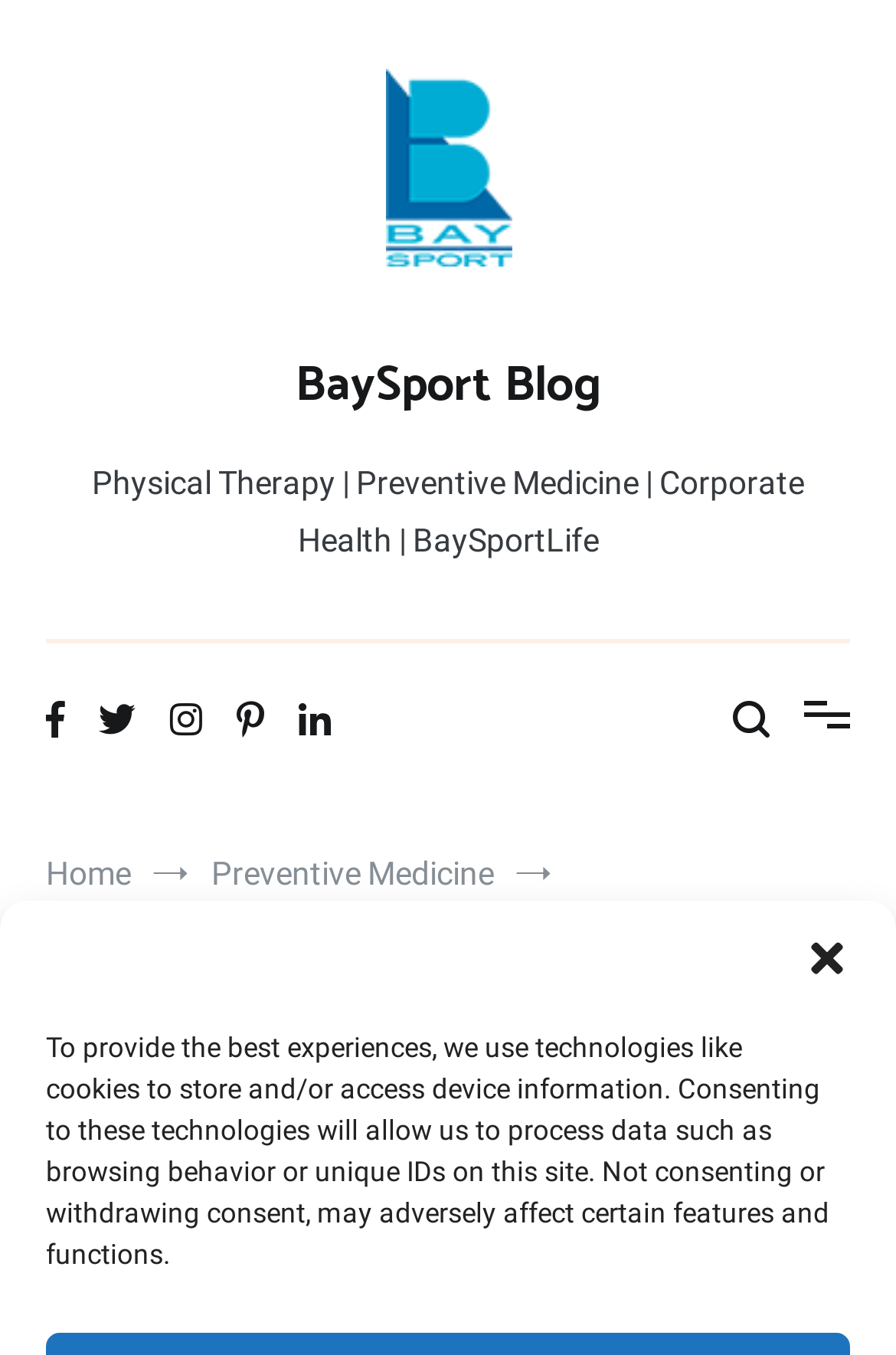Answer the question below in one word or phrase:
How many categories are there in the breadcrumbs?

4